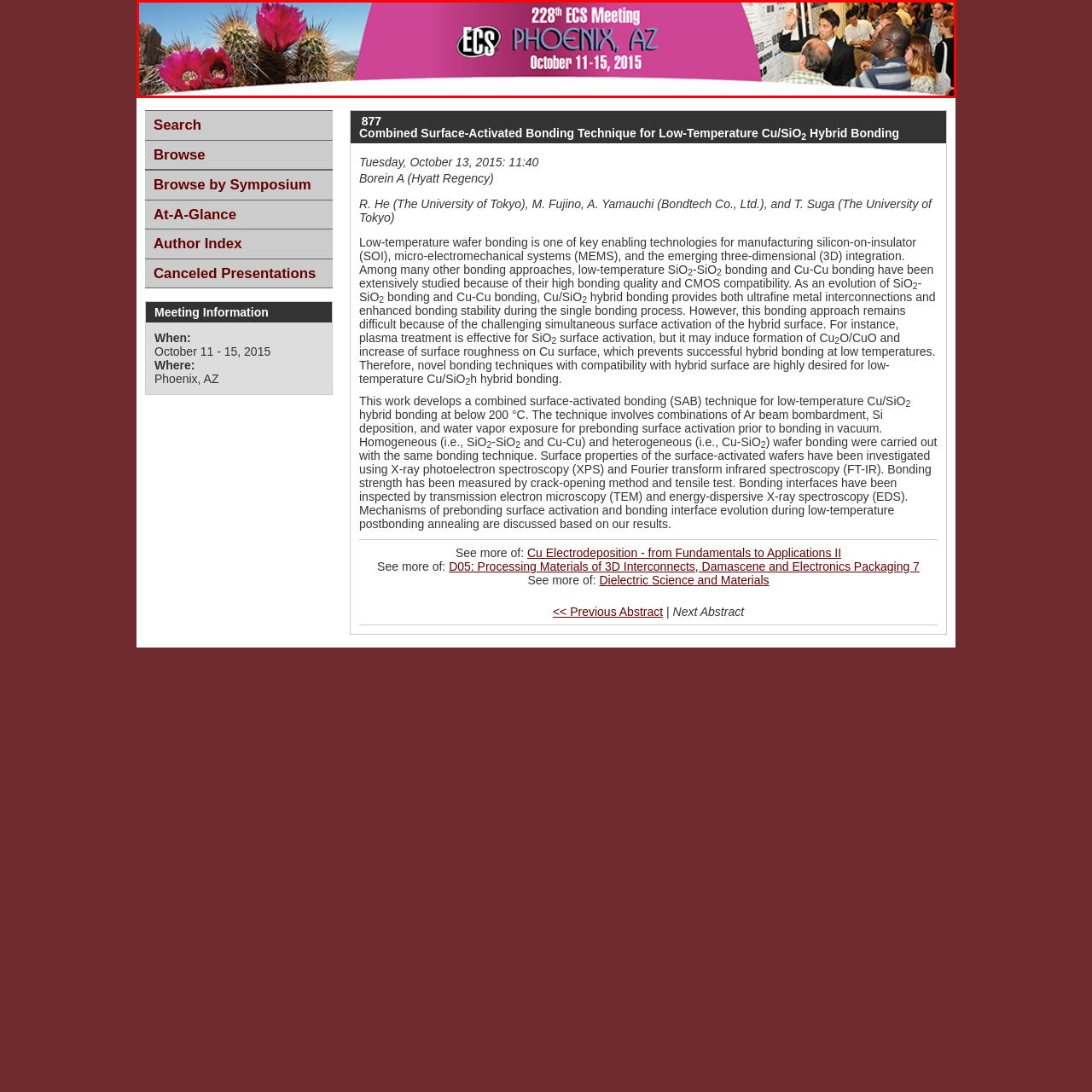Please provide a comprehensive description of the image highlighted by the red bounding box.

The image showcases the banner for the 228th ECS (Electrochemical Society) Meeting, held in Phoenix, Arizona, from October 11 to 15, 2015. The design features vibrant colors and graphic elements, including a backdrop of blooming cacti, symbolizing the desert landscape of Arizona. Prominently displayed is the meeting title and location, emphasizing the event's significance in the electrochemical community. Additionally, photos of participants engaging in presentations and discussions highlight the interactive aspect of this scientific gathering, promoting collaboration and knowledge exchange among researchers and professionals in the field.